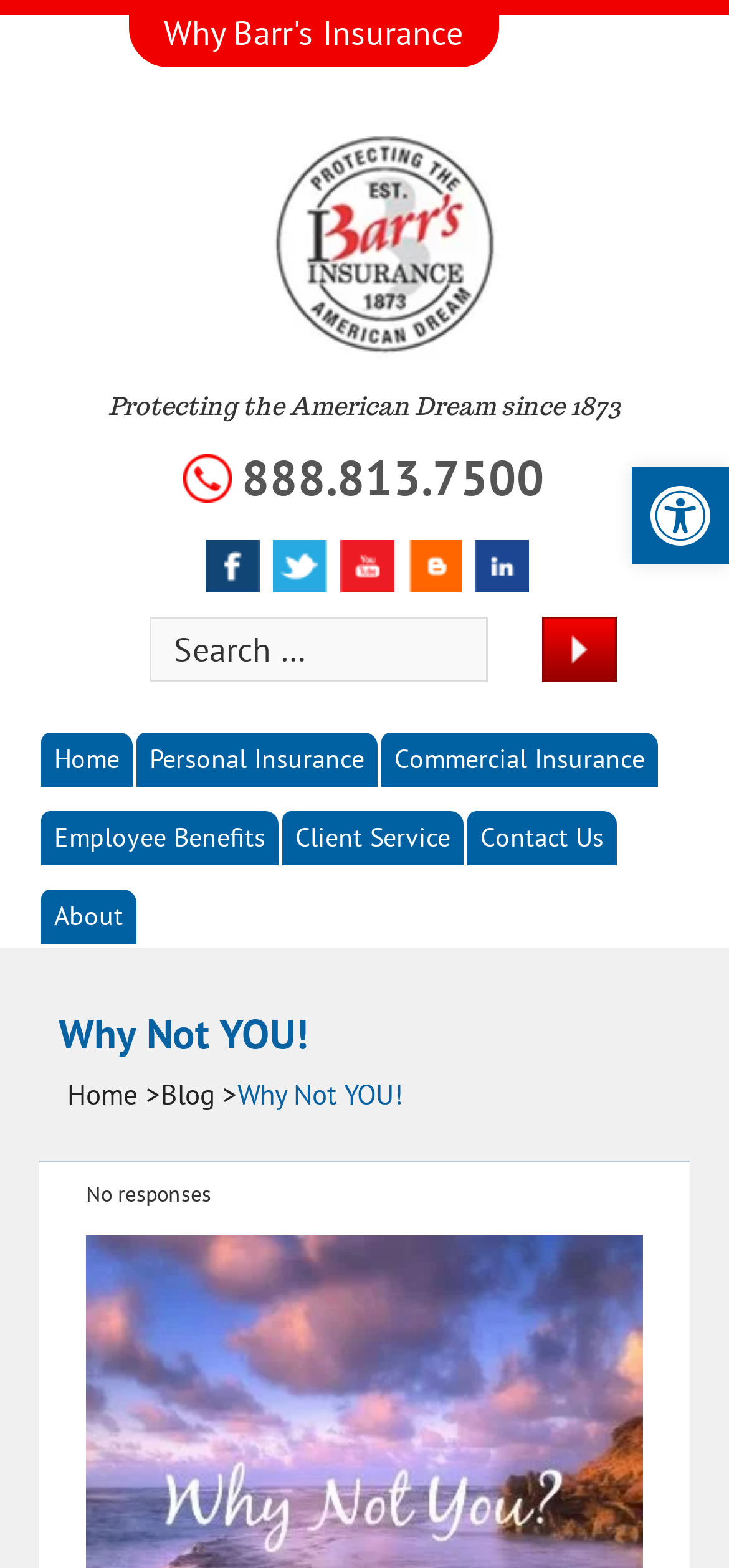Highlight the bounding box coordinates of the element you need to click to perform the following instruction: "Follow."

None